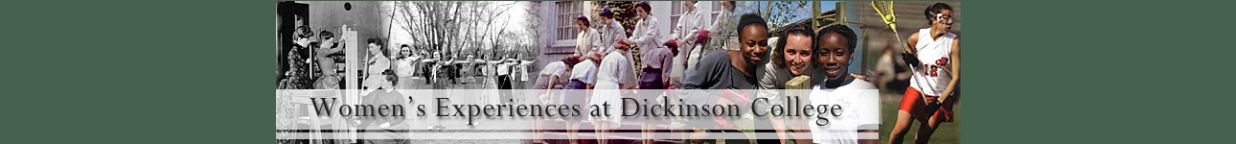Create an extensive and detailed description of the image.

The image features a vibrant collage that celebrates women's experiences at Dickinson College. This visually rich banner includes black-and-white photographs alongside colorful images, depicting a diverse range of activities and moments shared by female students over the years. The central text, "Women's Experiences at Dickinson College," highlights the focus of the collection, inviting viewers to explore the historical and contemporary narratives of women at the institution. The juxtaposition of past and present images underscores the evolving roles and contributions of women in the college community.